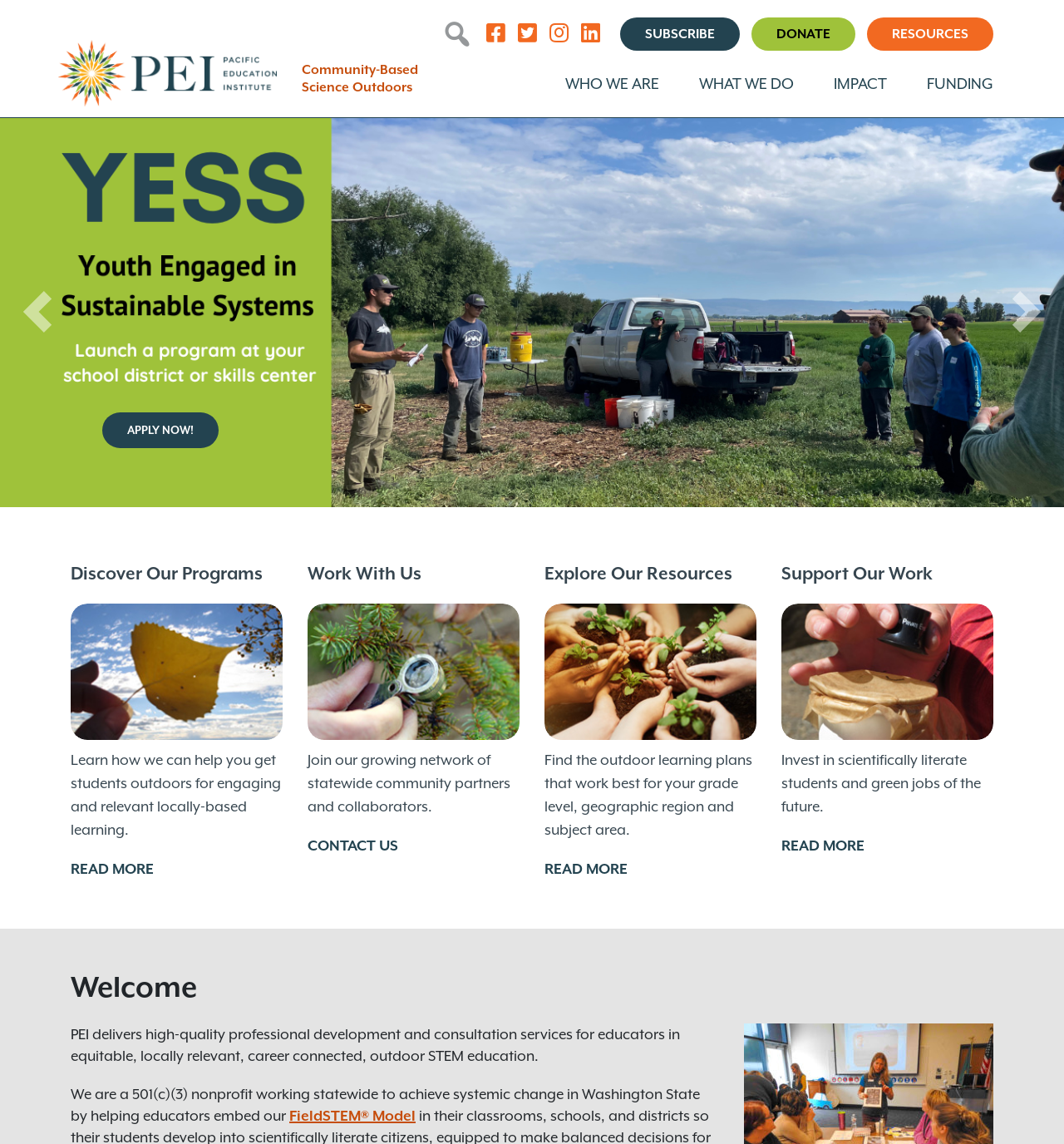Locate the bounding box coordinates of the clickable part needed for the task: "download minecraft for free youtube".

None